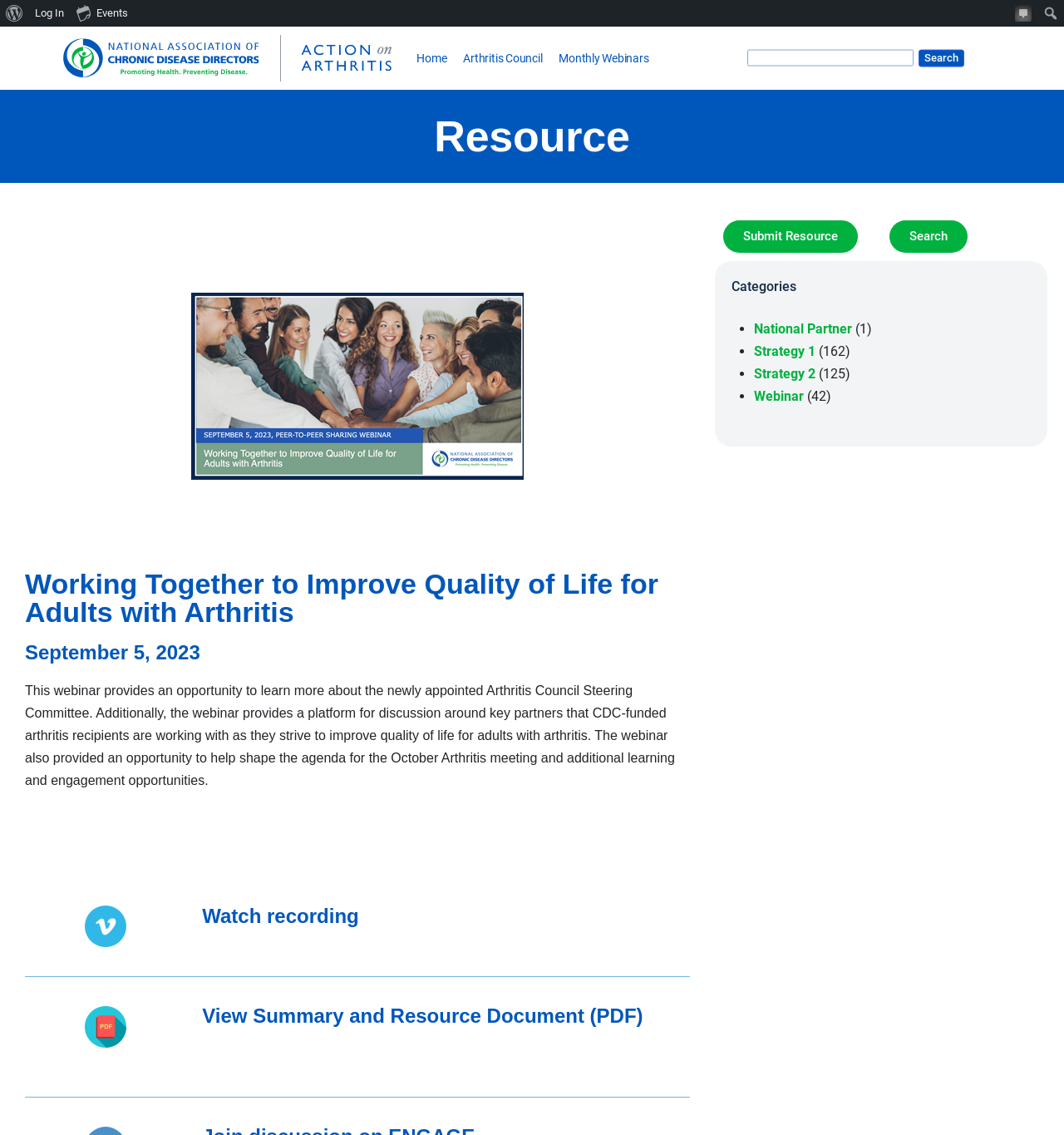Give an in-depth explanation of the webpage layout and content.

This webpage is about a webinar focused on improving the quality of life for adults with arthritis. At the top left corner, there is a logo of "NACDD – Action on Arthritis" with a link to the home page. Below the logo, there are navigation links to "Home", "Arthritis Council", "Monthly Webinars", and a search bar.

On the main content area, there is a heading that reads "Working Together to Improve Quality of Life for Adults with Arthritis" followed by a subheading with the date "September 5, 2023". Below the headings, there is a descriptive text that explains the purpose of the webinar, which is to learn about the newly appointed Arthritis Council Steering Committee and discuss key partners that CDC-funded arthritis recipients are working with.

Under the descriptive text, there are two buttons: "Watch the recording on Vimeo" and "Read the PDF summary of the meeting". The "Watch the recording on Vimeo" button is accompanied by an image, and the "Read the PDF summary of the meeting" button is also accompanied by an image.

On the right side of the page, there are links to "Submit Resource" and "Search". Below these links, there is a heading "Categories" followed by a list of categories, including "National Partner", "Strategy 1", "Strategy 2", and "Webinar", each with a corresponding number of resources in parentheses.

Overall, the webpage provides information about a webinar and offers resources related to improving the quality of life for adults with arthritis.